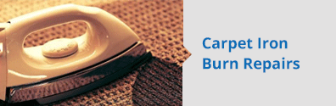What is the primary material of the fabric in the image?
Respond with a short answer, either a single word or a phrase, based on the image.

Carpet